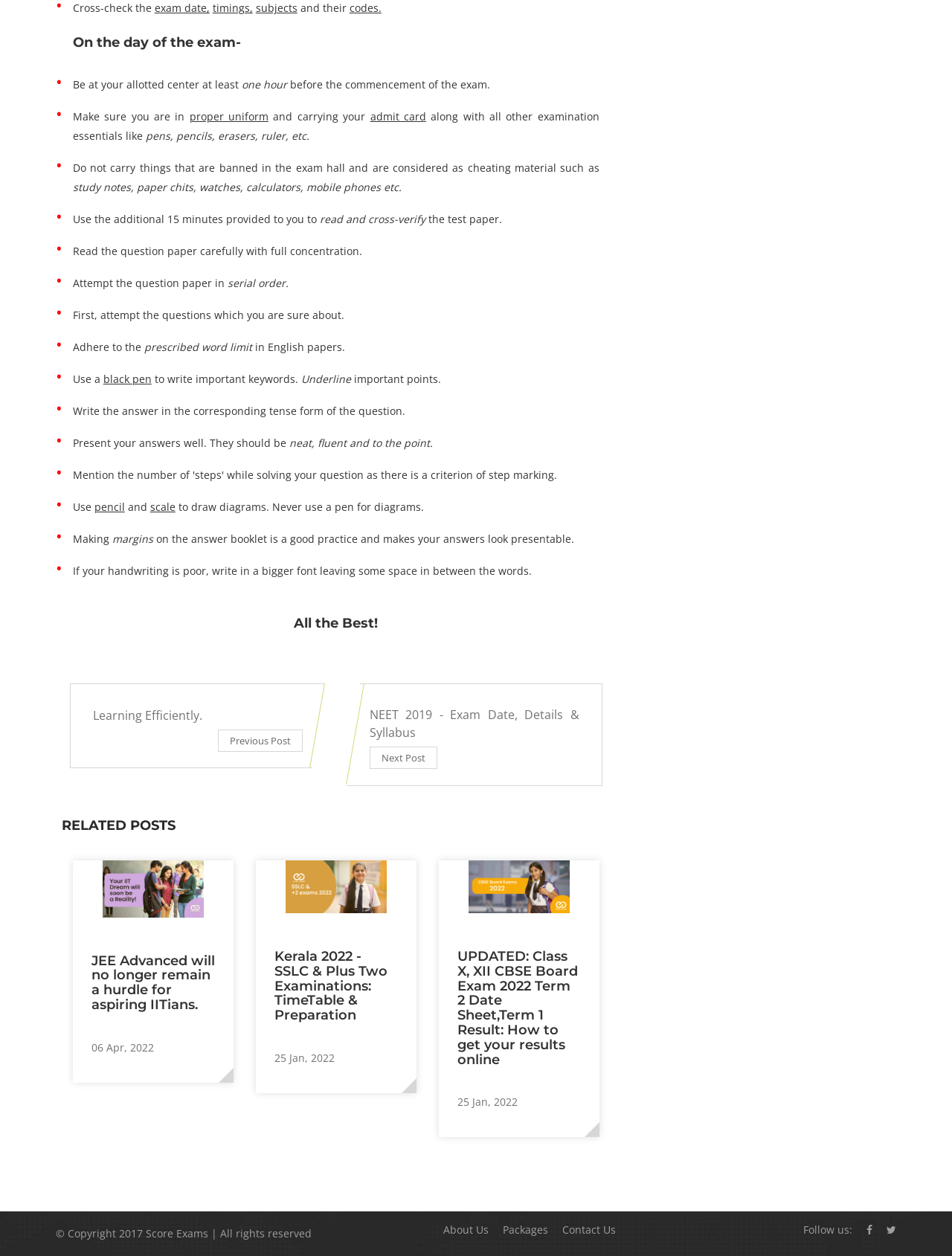Specify the bounding box coordinates of the element's area that should be clicked to execute the given instruction: "Read 'advertising & pr' articles". The coordinates should be four float numbers between 0 and 1, i.e., [left, top, right, bottom].

None